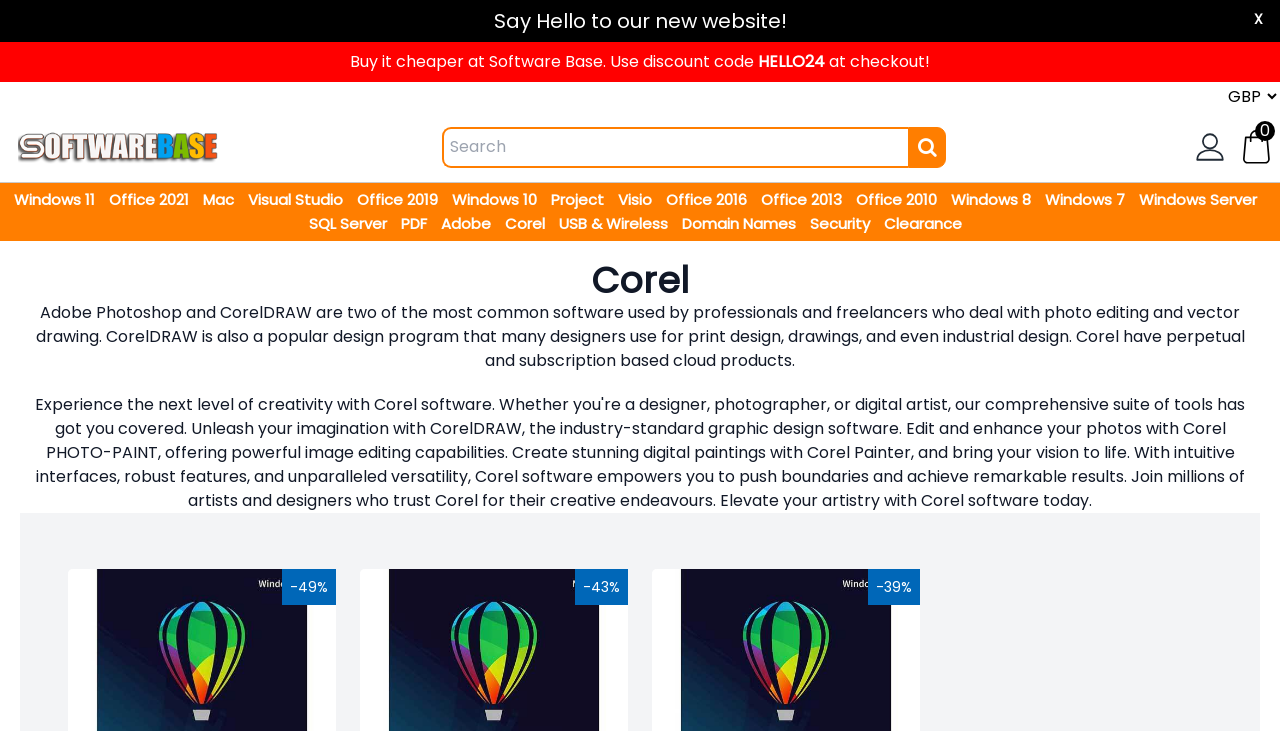What type of products are featured on this website? Look at the image and give a one-word or short phrase answer.

Software and hardware